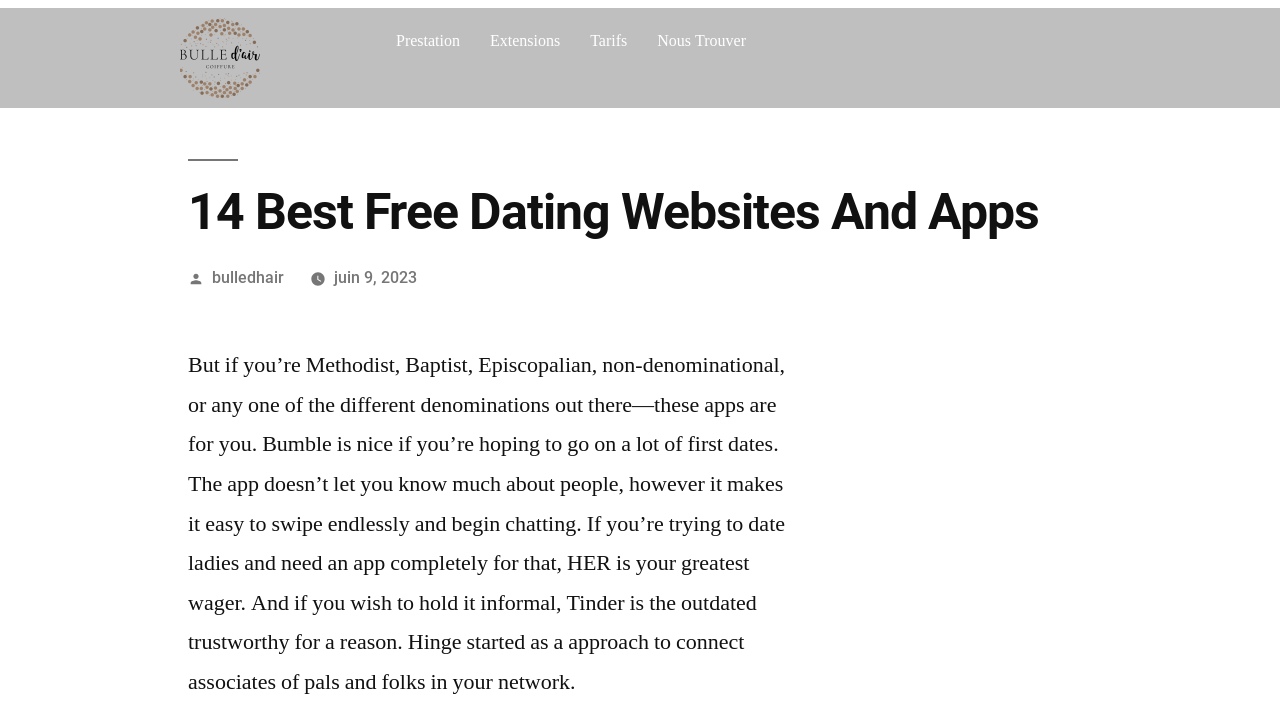Using the description: "Tarifs", determine the UI element's bounding box coordinates. Ensure the coordinates are in the format of four float numbers between 0 and 1, i.e., [left, top, right, bottom].

[0.449, 0.025, 0.502, 0.09]